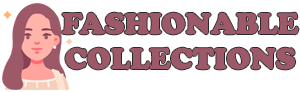What type of selection is being suggested?
Please respond to the question thoroughly and include all relevant details.

The illustration and the text 'FASHIONABLE COLLECTIONS' suggest a curated selection of trendy clothing or accessories, implying that the blog offers a carefully chosen and stylish range of fashion items.